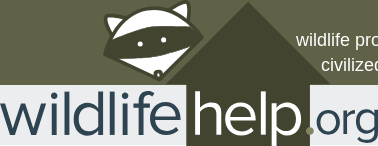By analyzing the image, answer the following question with a detailed response: What is the website's focus?

The website's focus is on providing solutions for wildlife problems in a civilized and community-oriented way, as reflected in the design of the logo and the text 'wildlifehelp.org' below it.